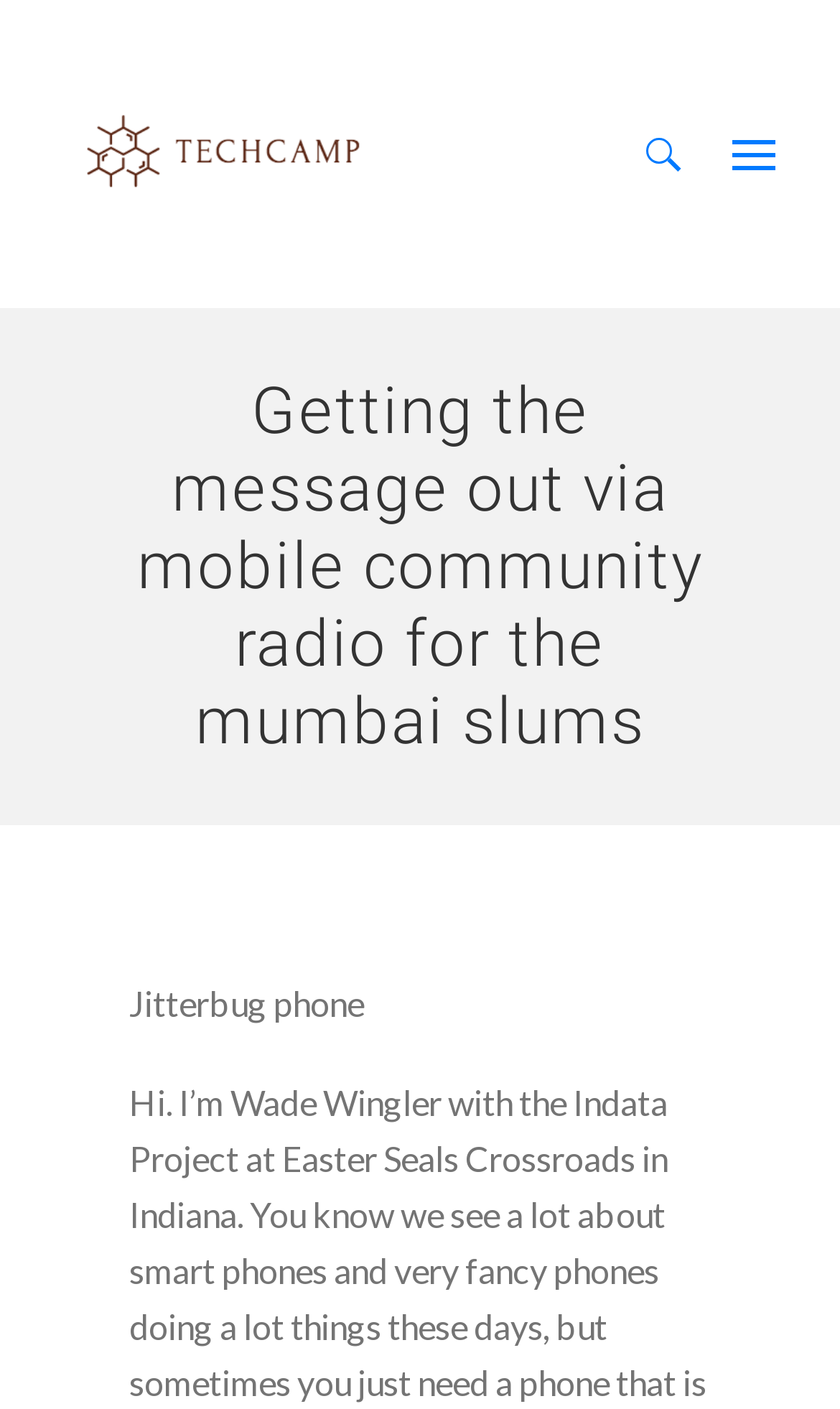Answer in one word or a short phrase: 
How many tables are there on the page?

3